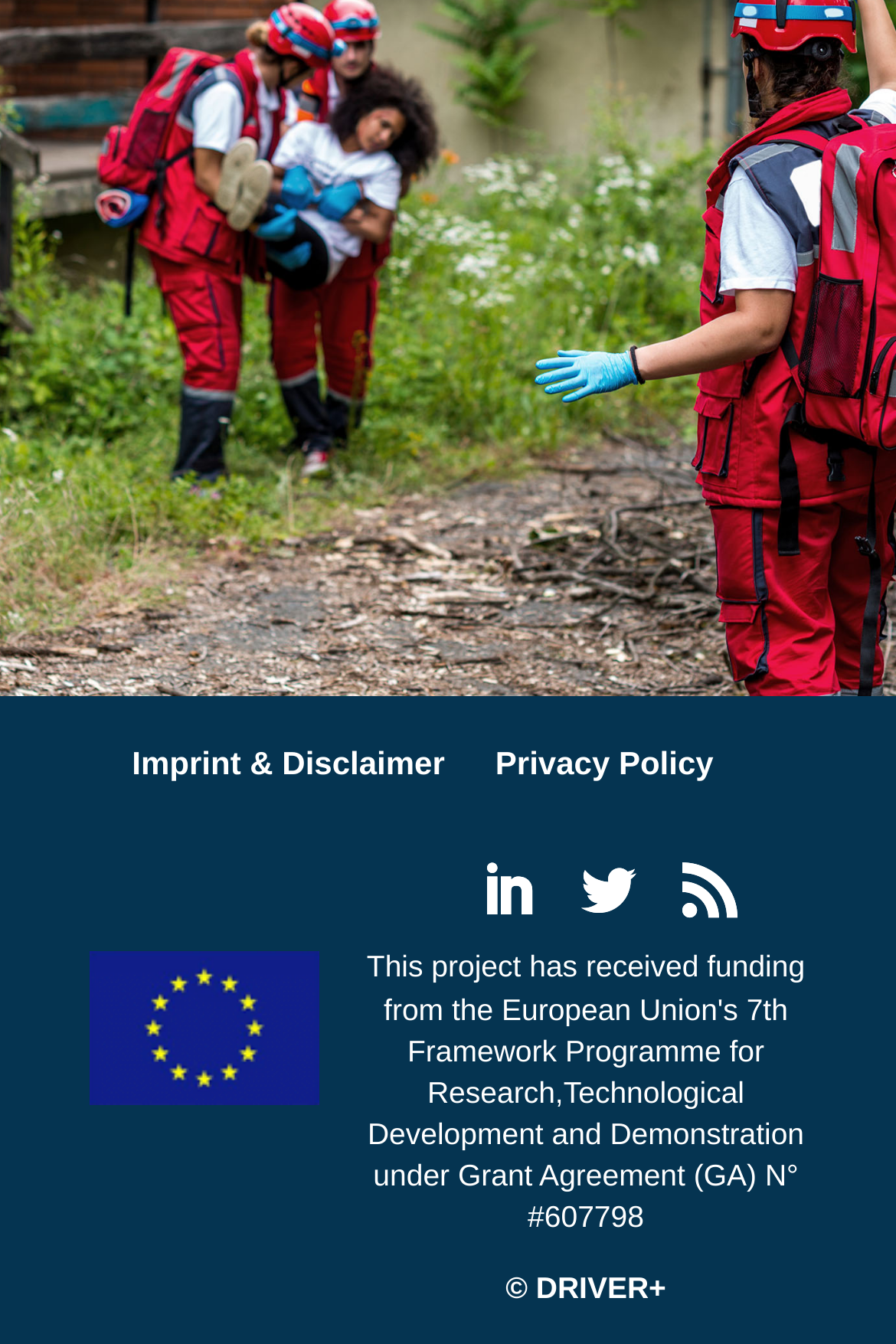Using the element description: "RSS", determine the bounding box coordinates for the specified UI element. The coordinates should be four float numbers between 0 and 1, [left, top, right, bottom].

[0.762, 0.643, 0.823, 0.691]